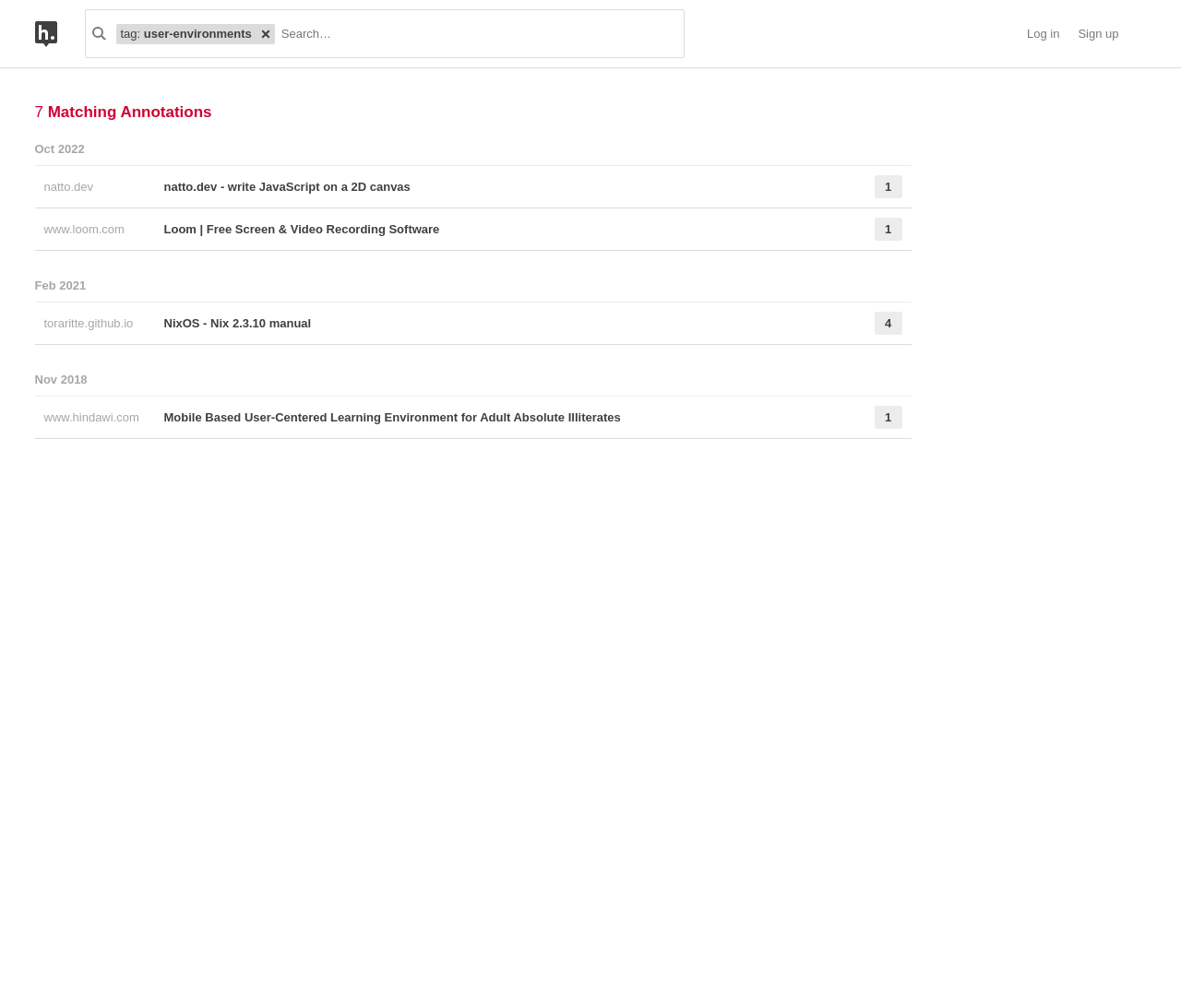How many annotations are added for the link 'NixOS - Nix 2.3.10 manual'?
Based on the visual content, answer with a single word or a brief phrase.

4